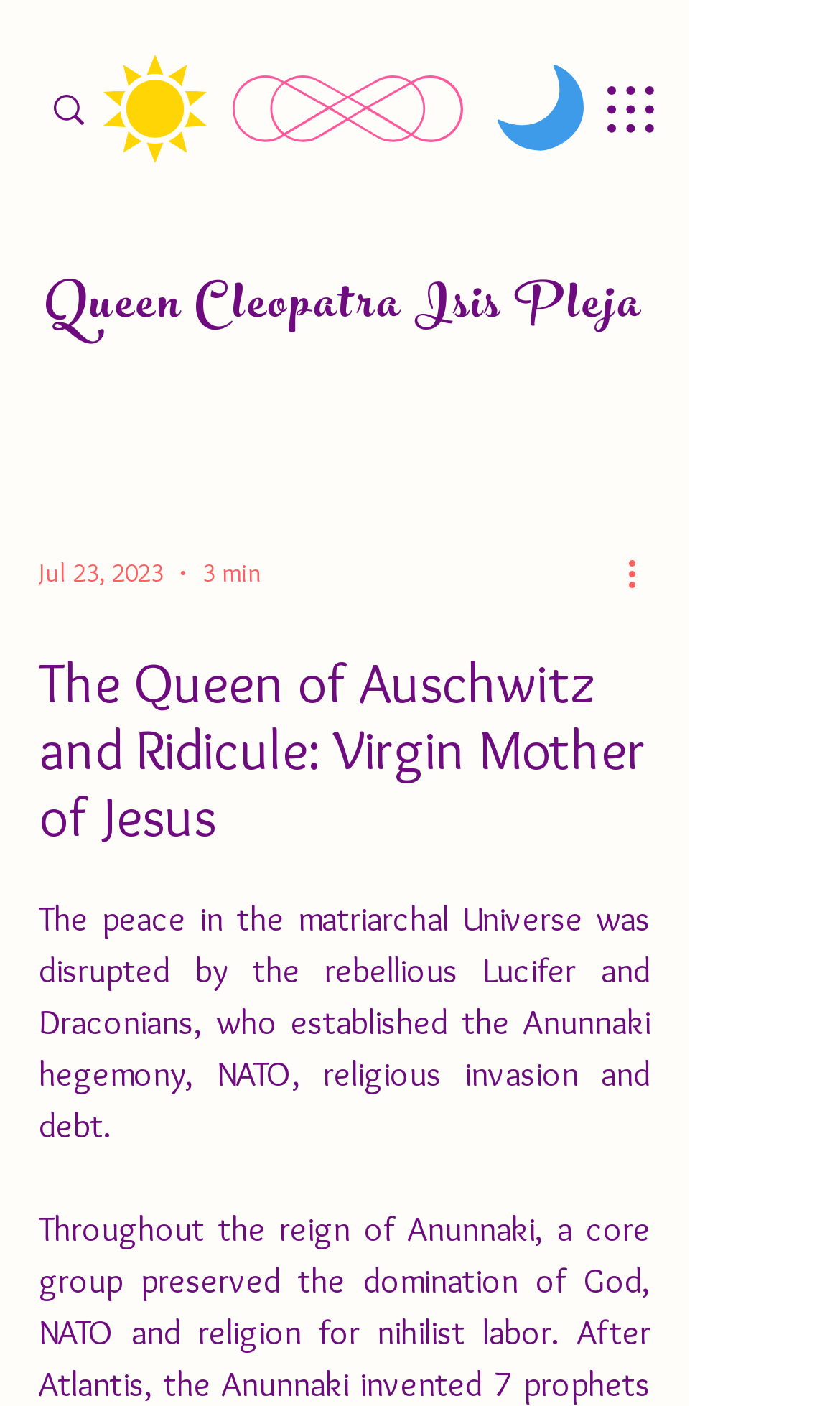What is the purpose of the button with an image?
Respond to the question with a single word or phrase according to the image.

More actions